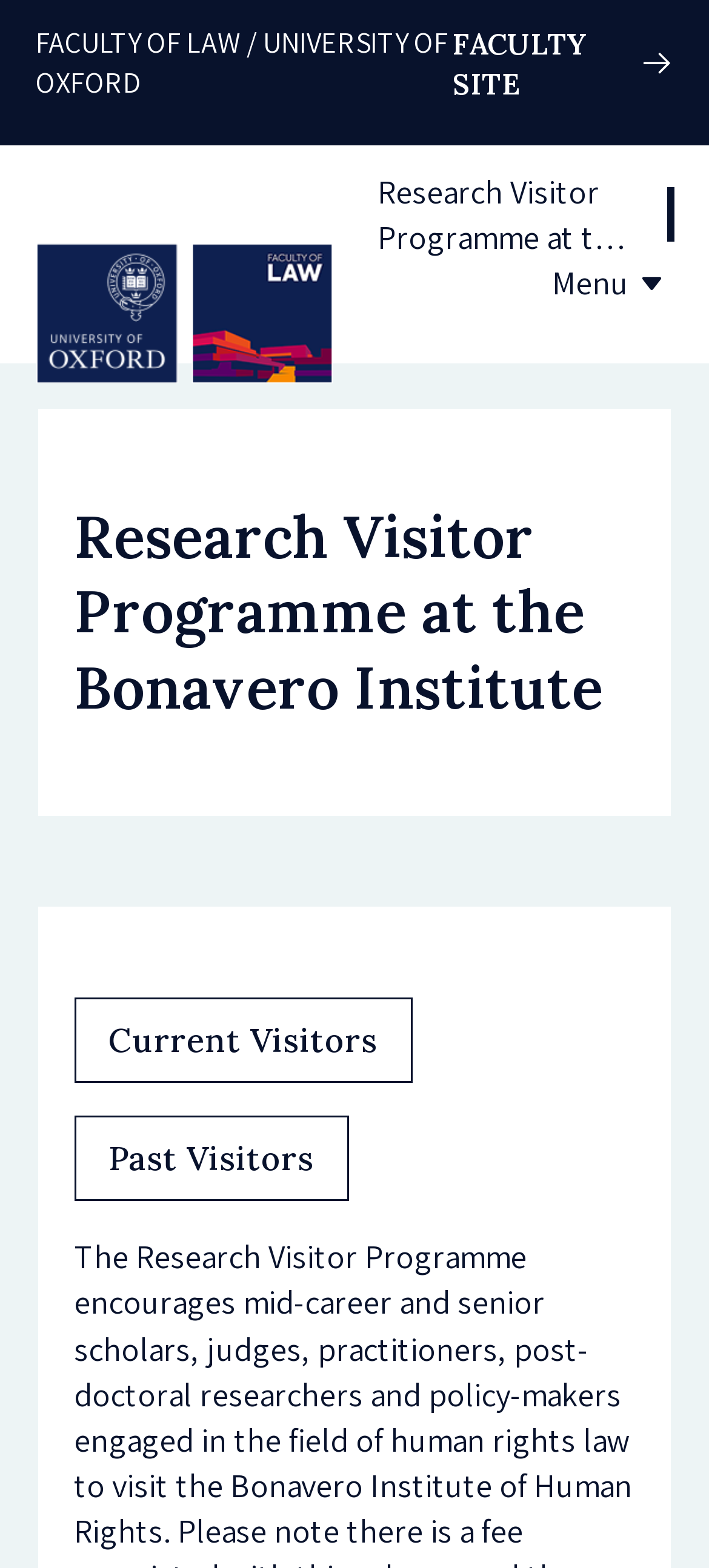Could you locate the bounding box coordinates for the section that should be clicked to accomplish this task: "check events".

[0.221, 0.234, 0.359, 0.26]